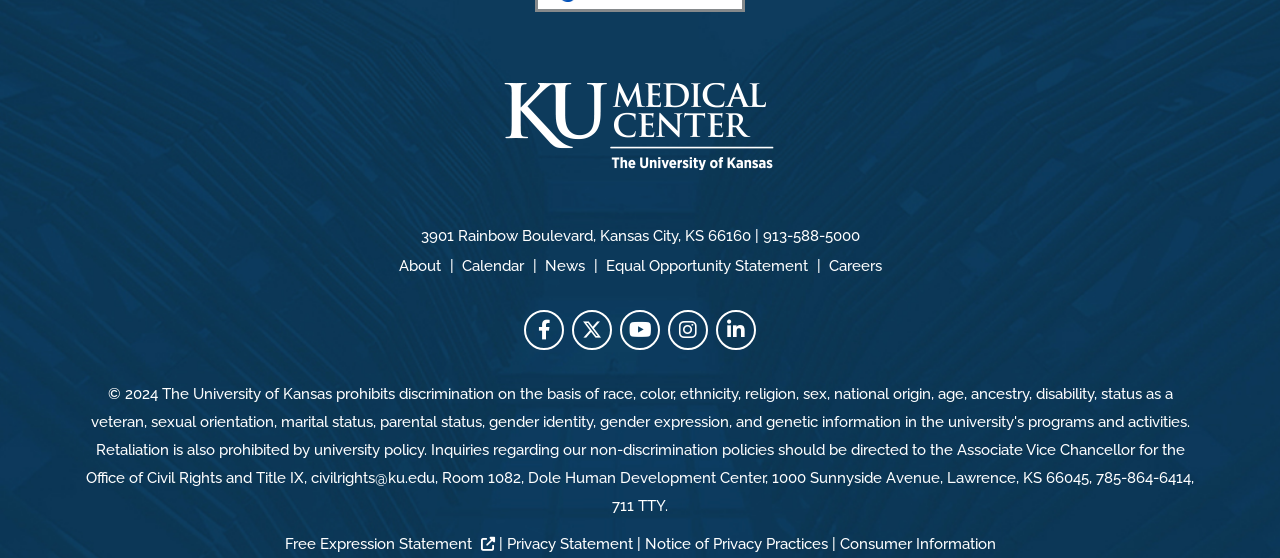Identify the bounding box coordinates of the area you need to click to perform the following instruction: "Visit About page".

[0.311, 0.46, 0.344, 0.492]